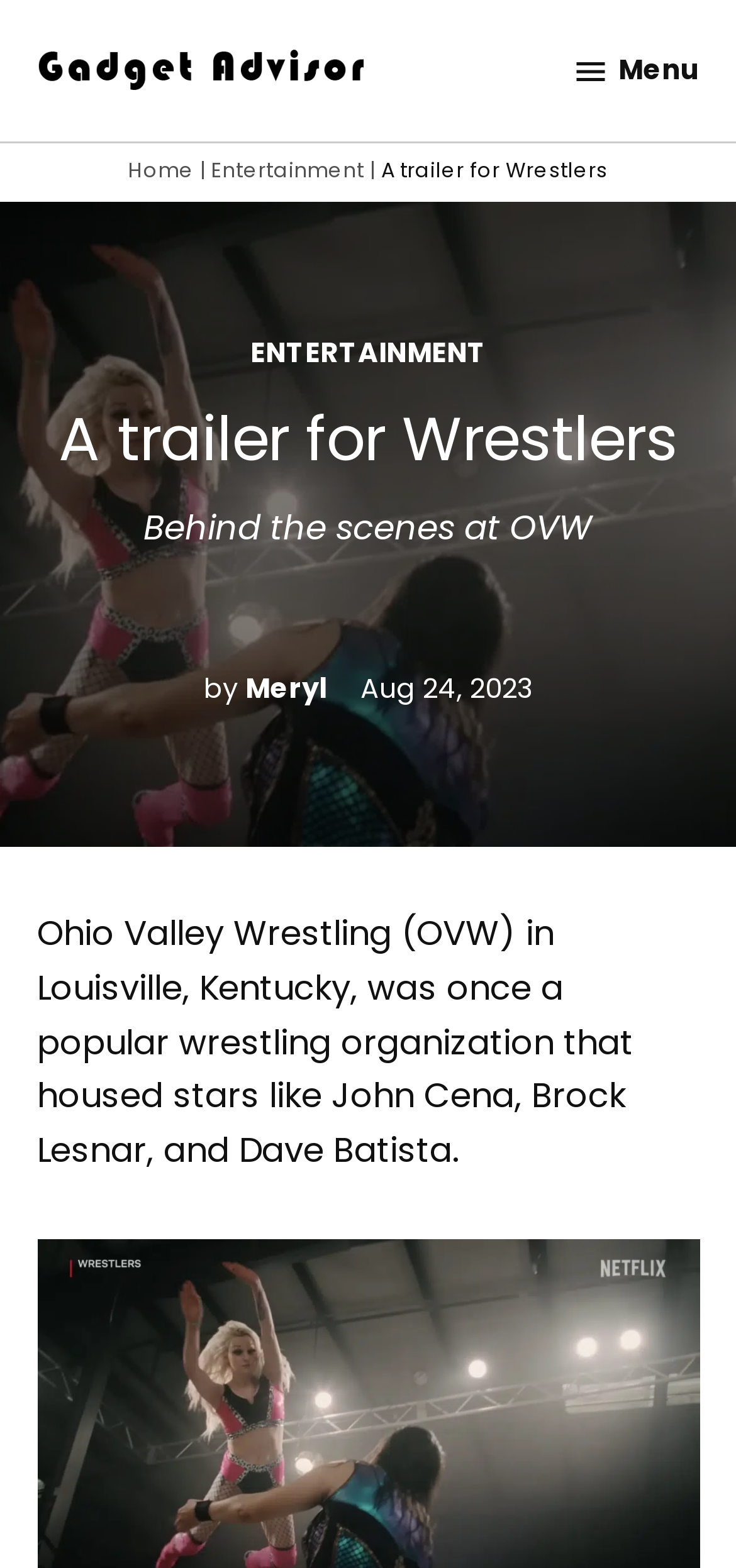Provide the bounding box coordinates of the HTML element described by the text: "Gadget Advisor".

[0.545, 0.041, 0.765, 0.11]